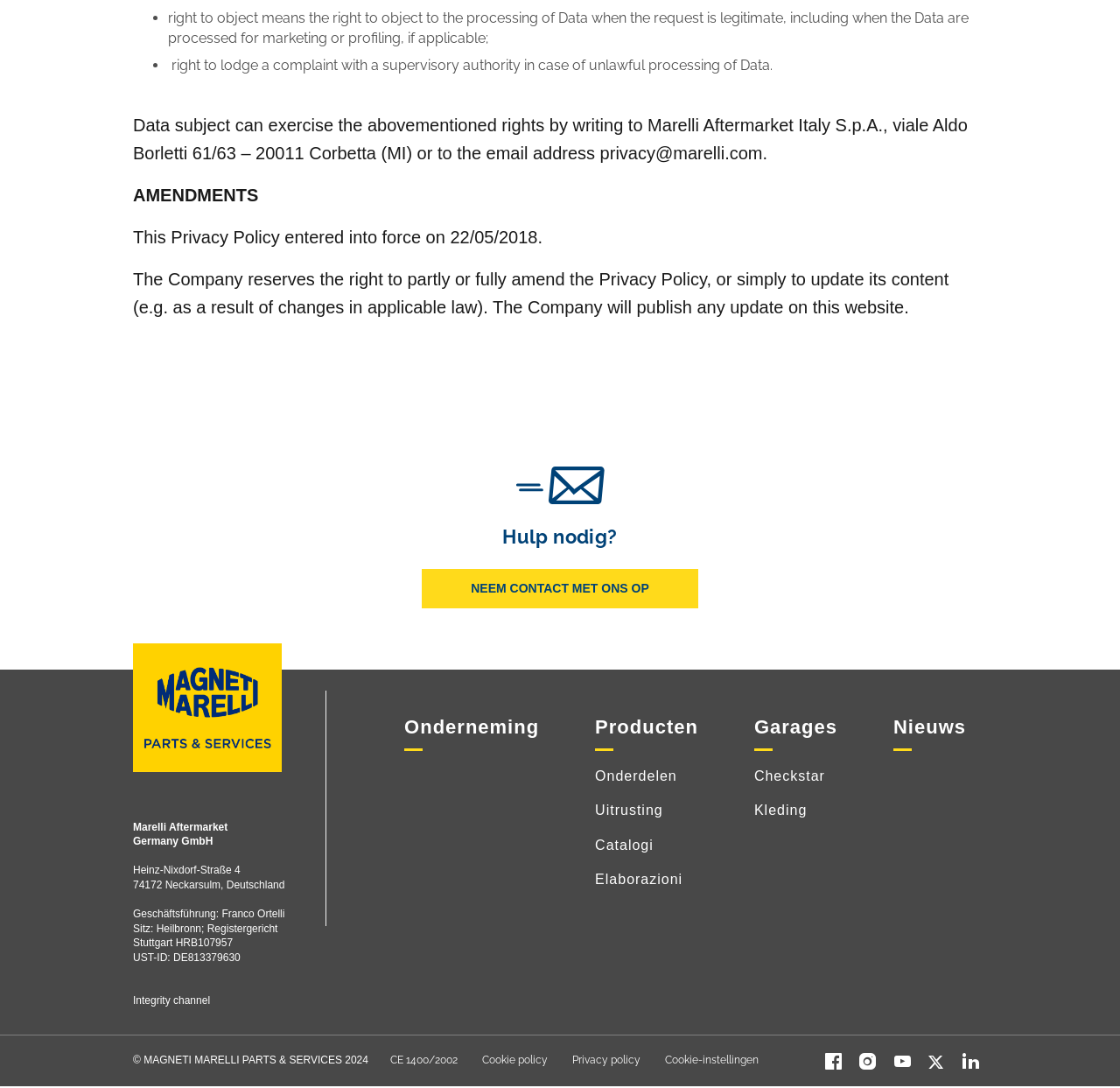Respond to the question below with a single word or phrase: What is the name of the company's CEO?

Franco Ortelli